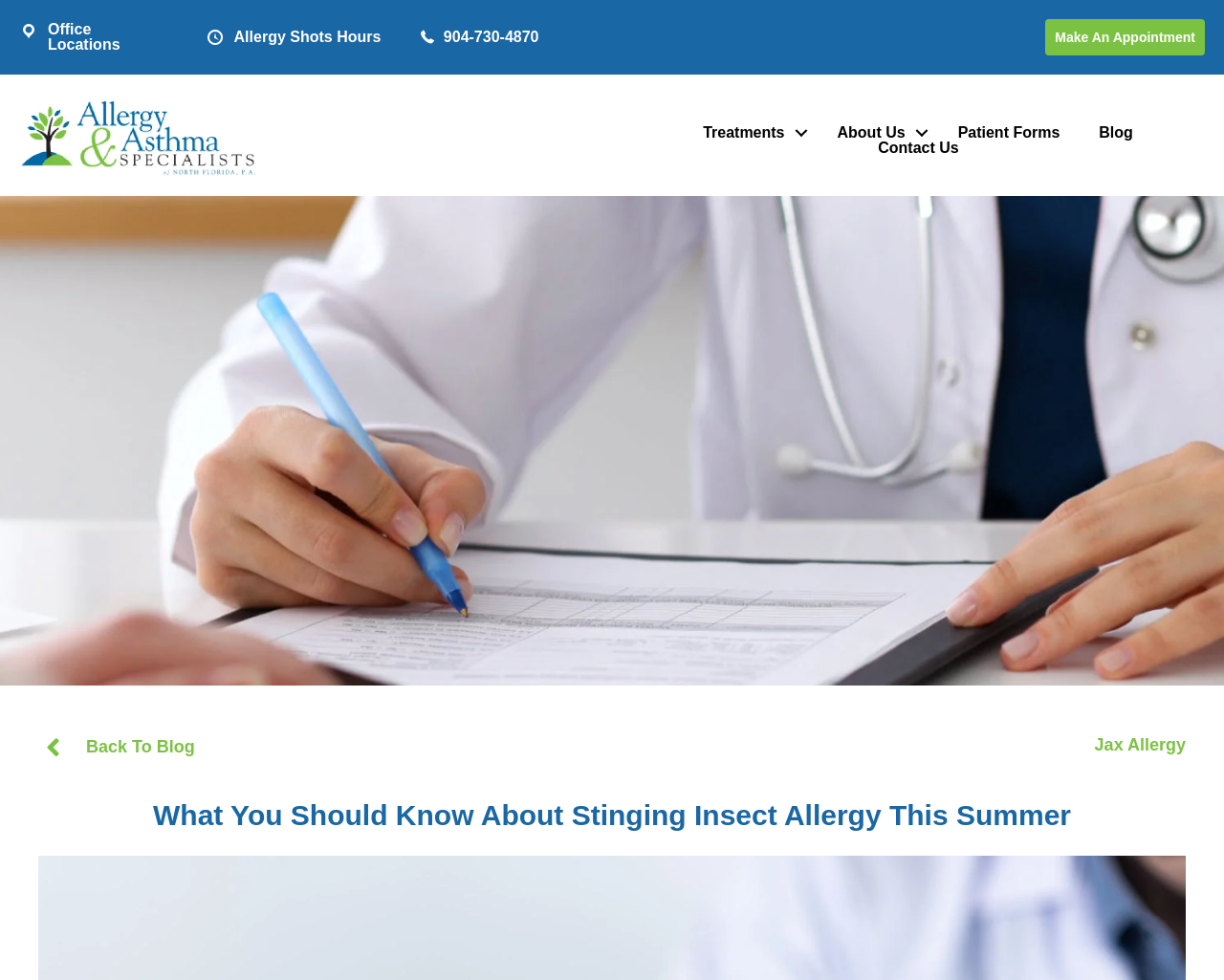What is the topic of the current blog post?
Based on the visual details in the image, please answer the question thoroughly.

I found the topic of the blog post by reading the heading 'What You Should Know About Stinging Insect Allergy This Summer' which is located near the bottom of the webpage.